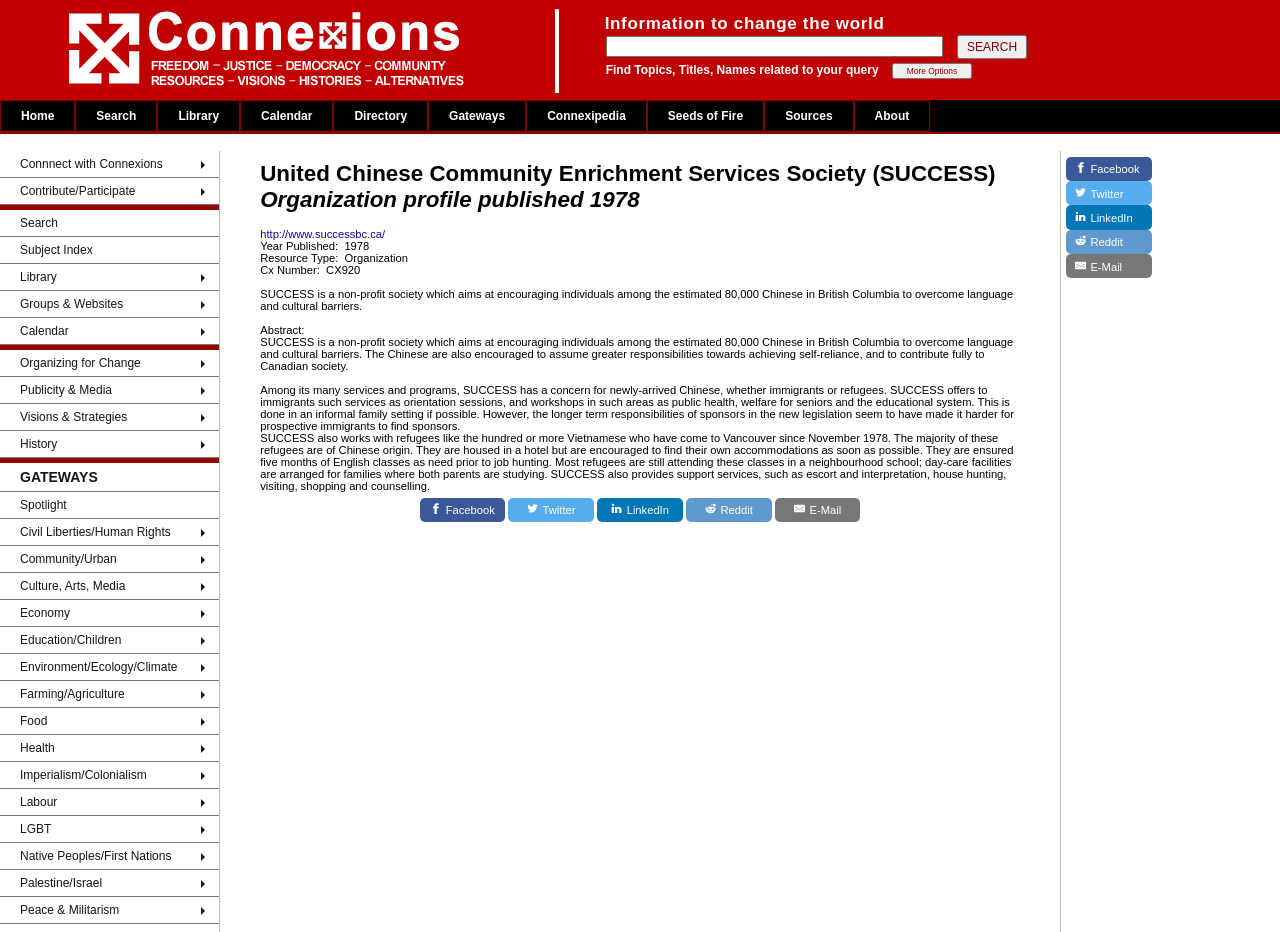Highlight the bounding box coordinates of the element you need to click to perform the following instruction: "Click on the 'More Options' button."

[0.697, 0.067, 0.759, 0.084]